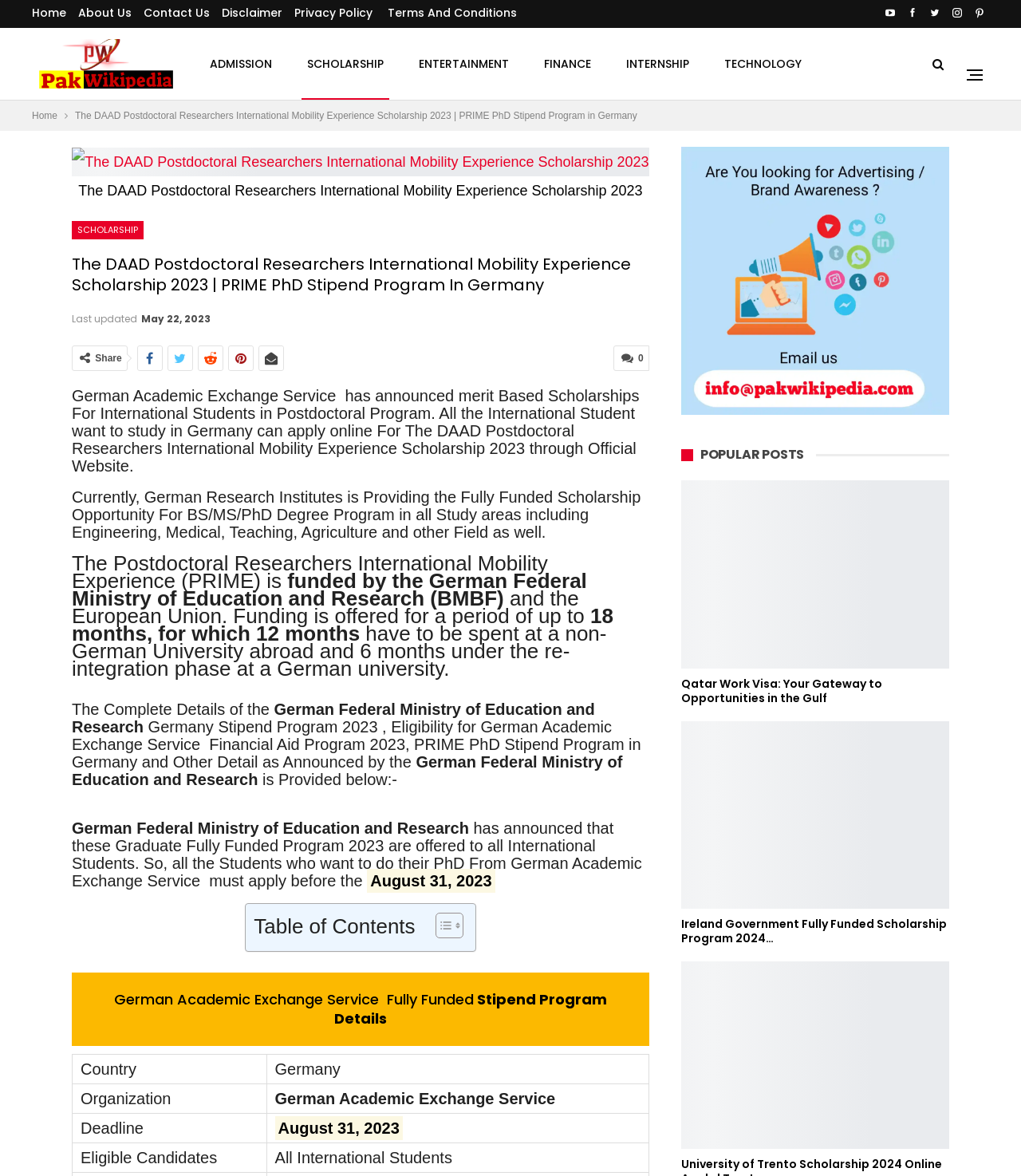Using the provided description Youtube, find the bounding box coordinates for the UI element. Provide the coordinates in (top-left x, top-left y, bottom-right x, bottom-right y) format, ensuring all values are between 0 and 1.

None